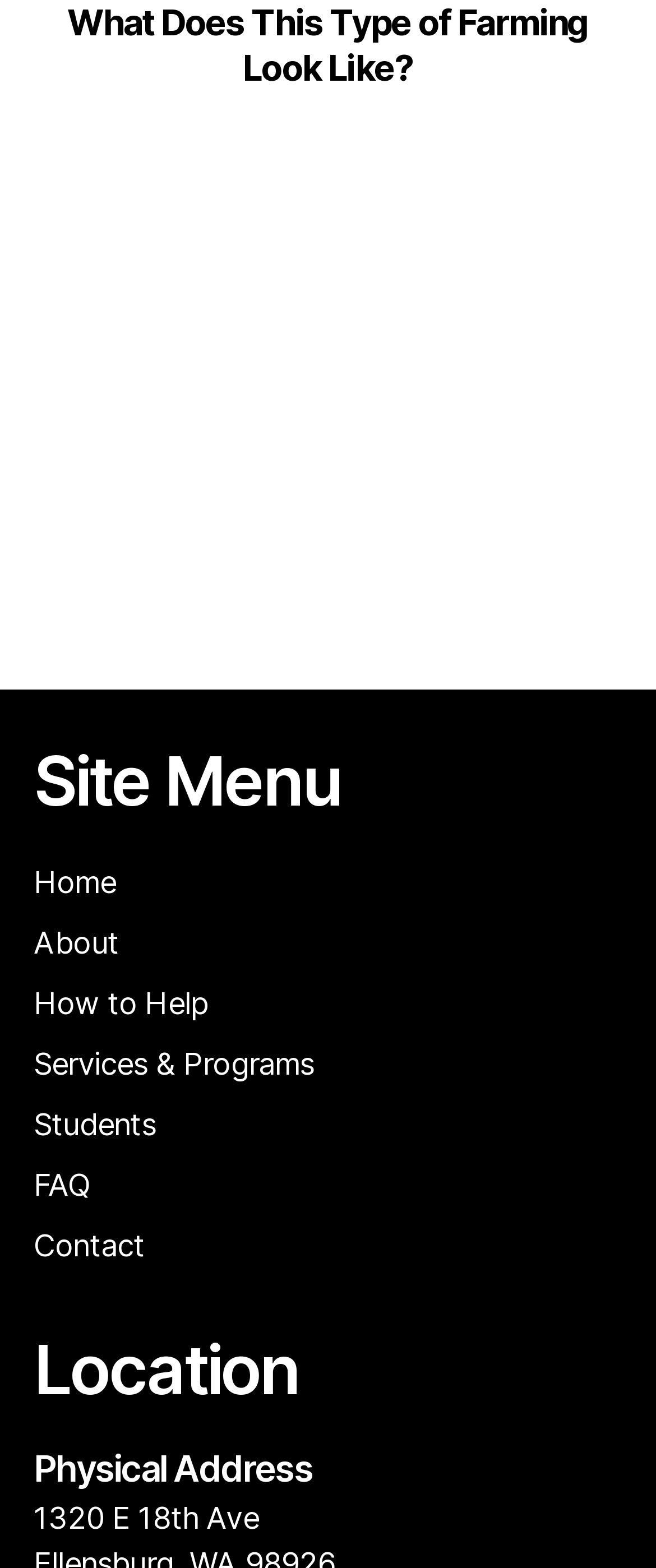How many links are in the site menu?
Using the image, give a concise answer in the form of a single word or short phrase.

7